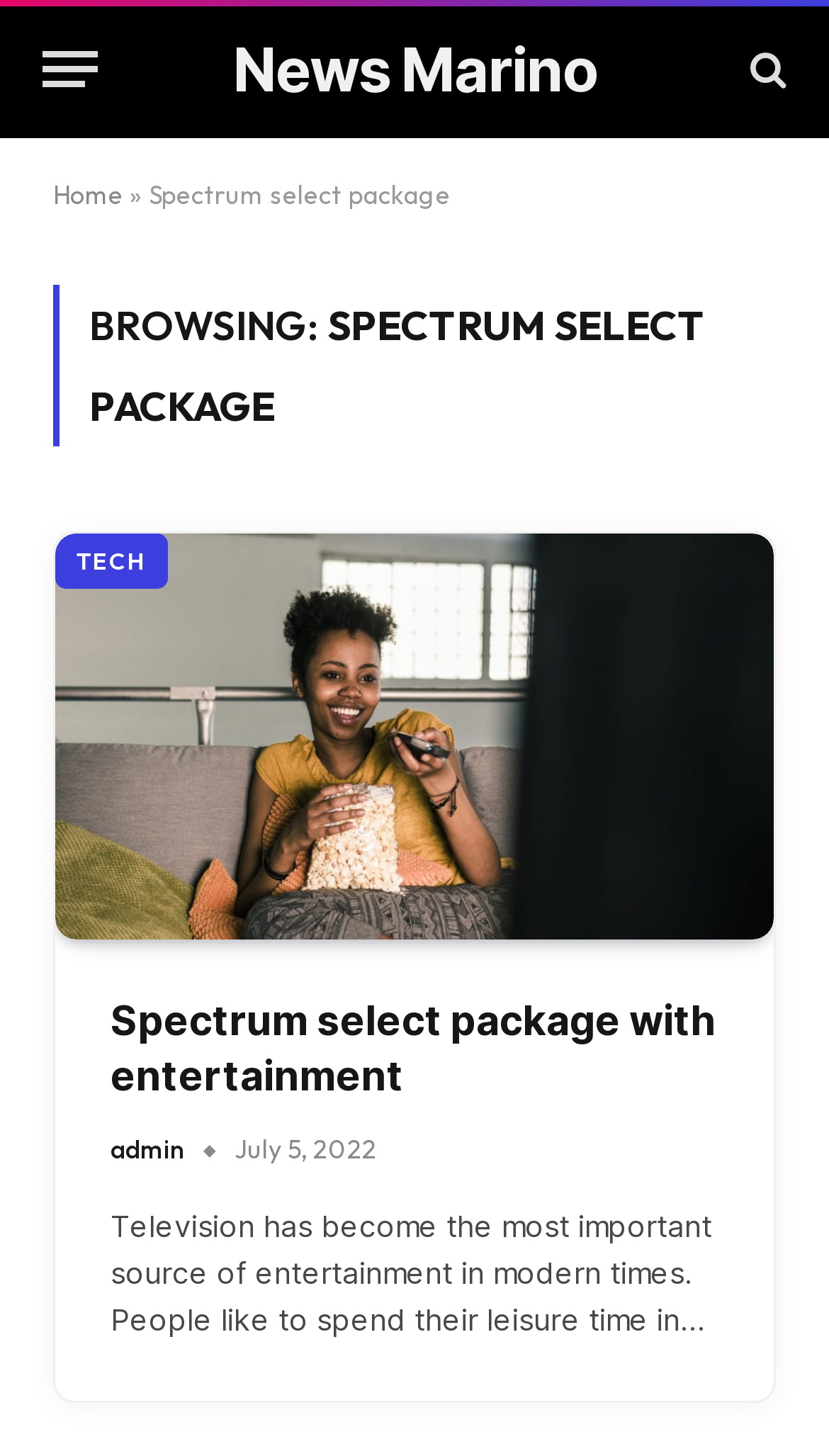What is the category of the article?
Based on the visual content, answer with a single word or a brief phrase.

TECH